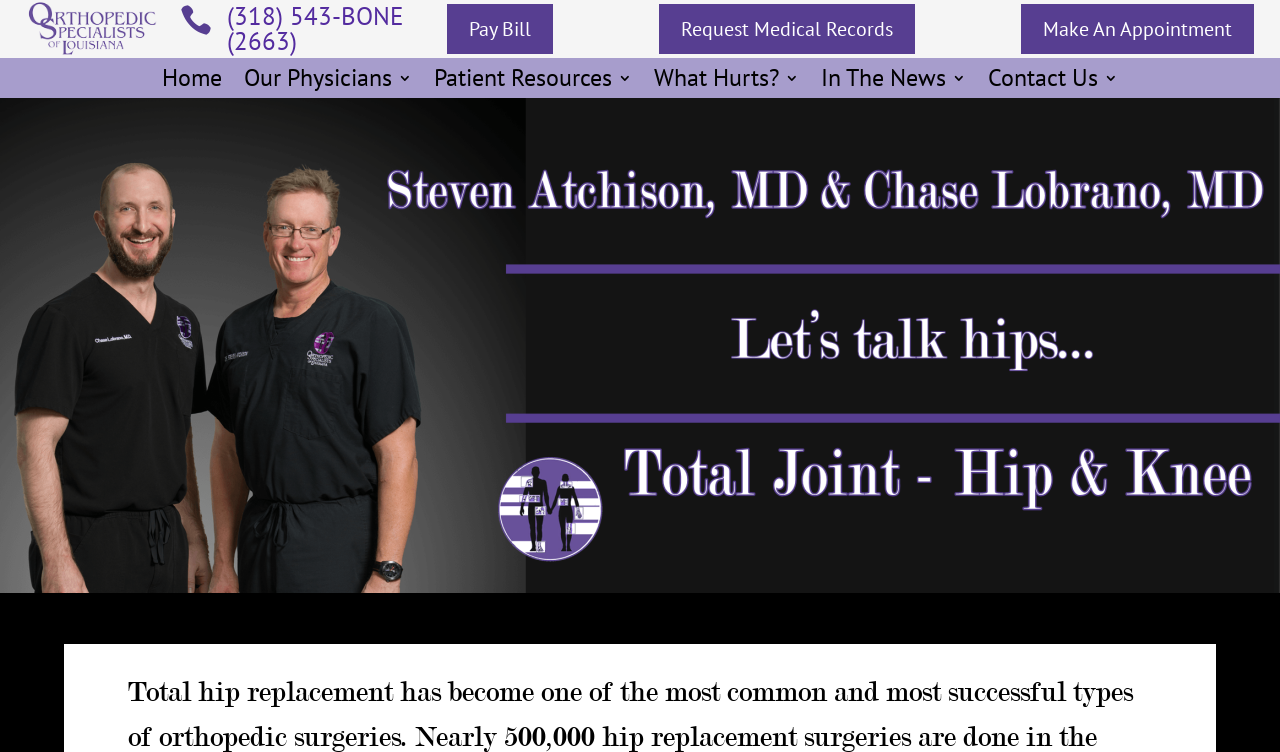Answer the question in one word or a short phrase:
How many links are in the top navigation bar?

3